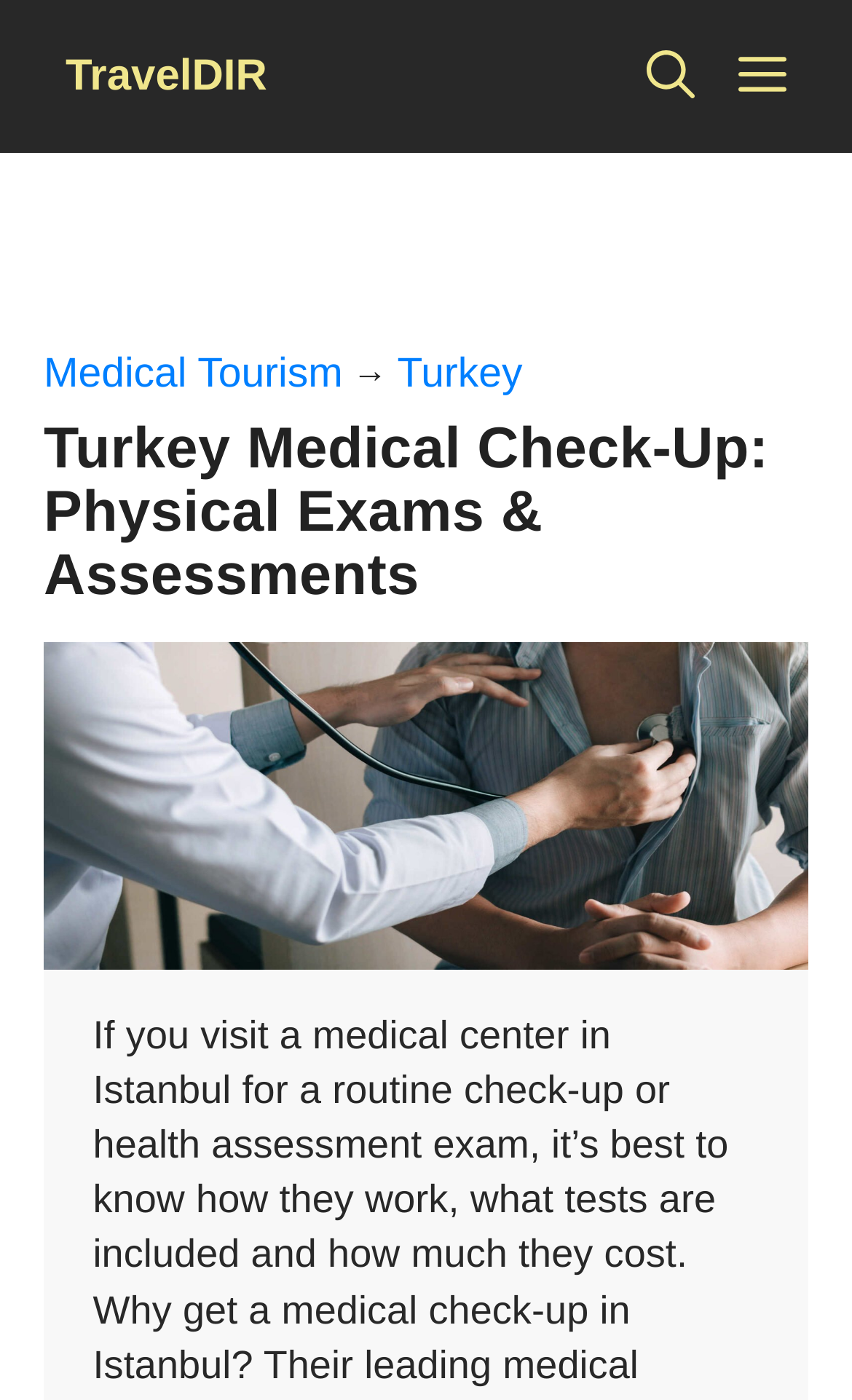Answer succinctly with a single word or phrase:
What is the function of the link at the top right corner?

Open Search Bar